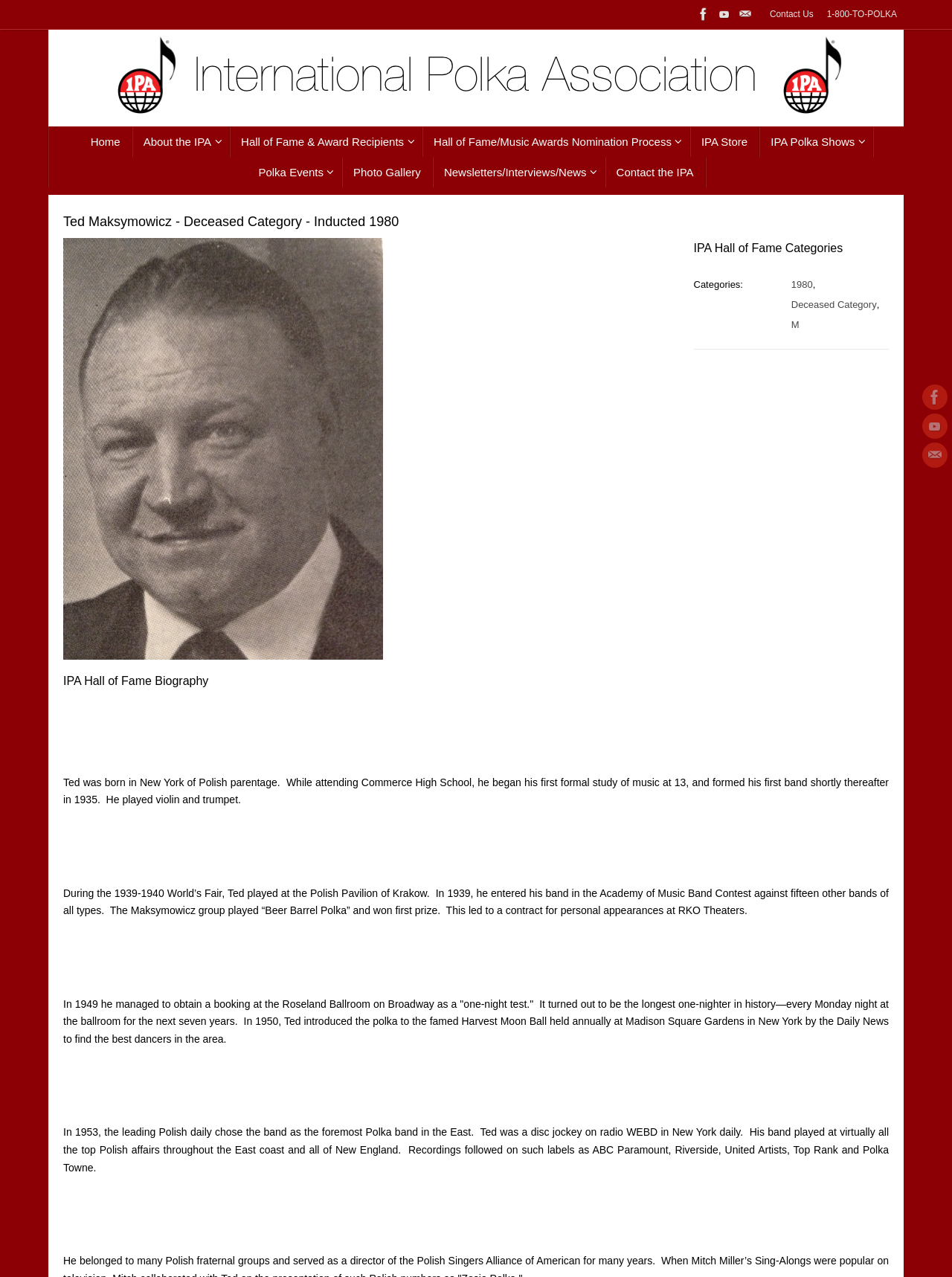Locate the bounding box coordinates of the area that needs to be clicked to fulfill the following instruction: "Click Contact Us". The coordinates should be in the format of four float numbers between 0 and 1, namely [left, top, right, bottom].

[0.805, 0.0, 0.858, 0.023]